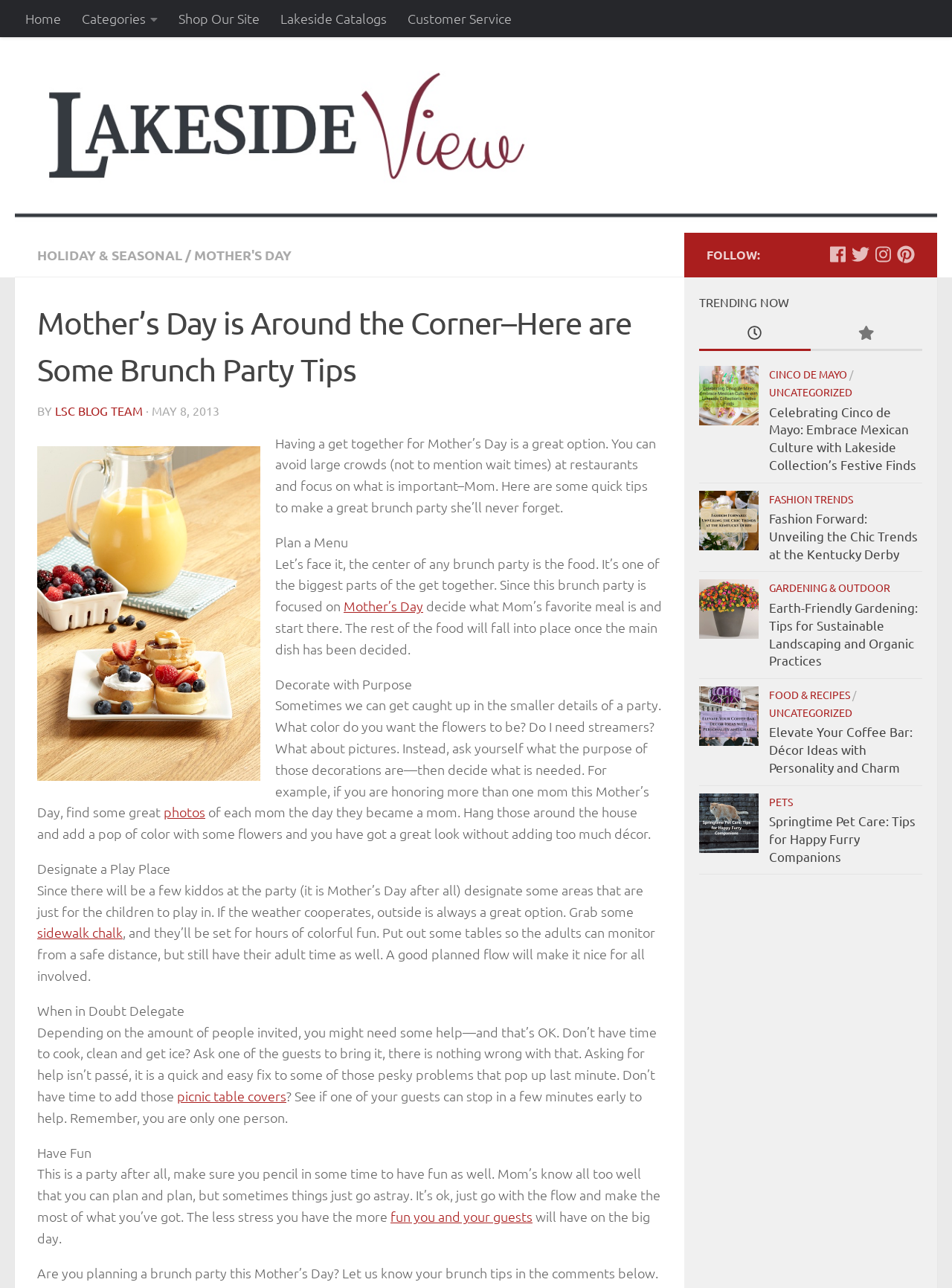Locate the bounding box coordinates of the item that should be clicked to fulfill the instruction: "Click on 'Lakeside View - The Lakeside Collection Blog'".

[0.016, 0.029, 0.984, 0.181]